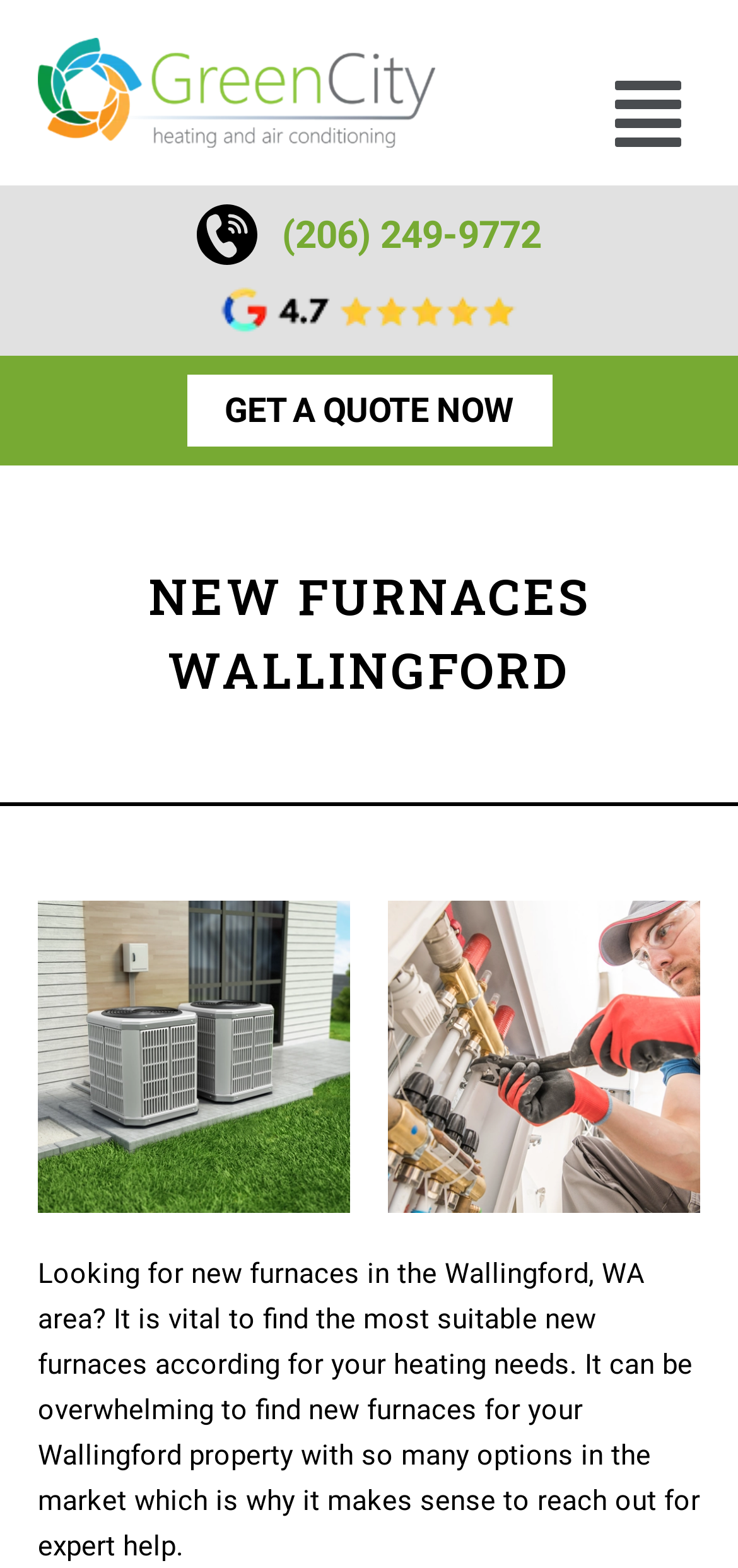Please provide the main heading of the webpage content.

NEW FURNACES WALLINGFORD